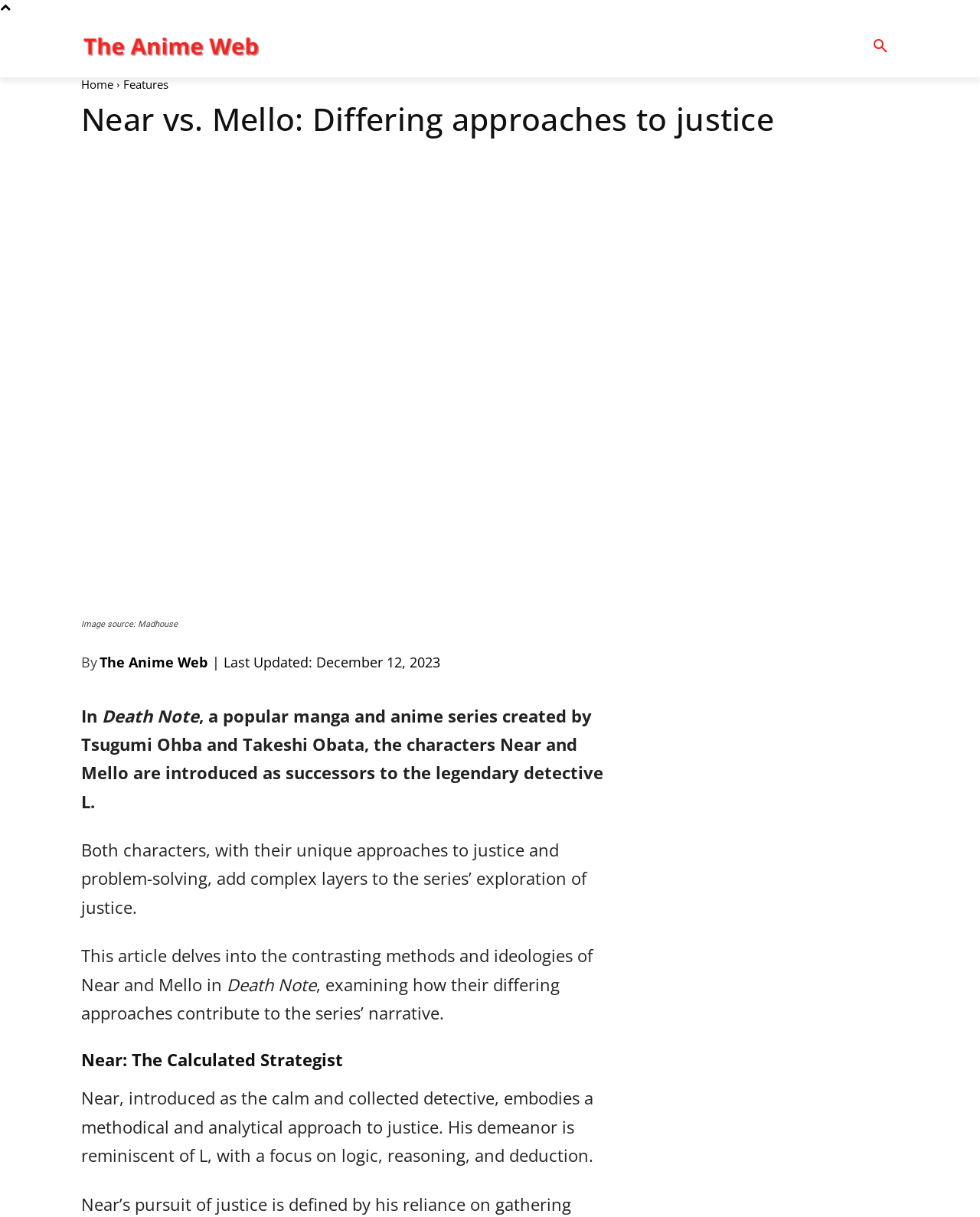What is Near's approach to justice?
Please give a well-detailed answer to the question.

According to the text, Near embodies a methodical and analytical approach to justice, which is mentioned in the sentence 'Near, introduced as the calm and collected detective, embodies a methodical and analytical approach to justice.'